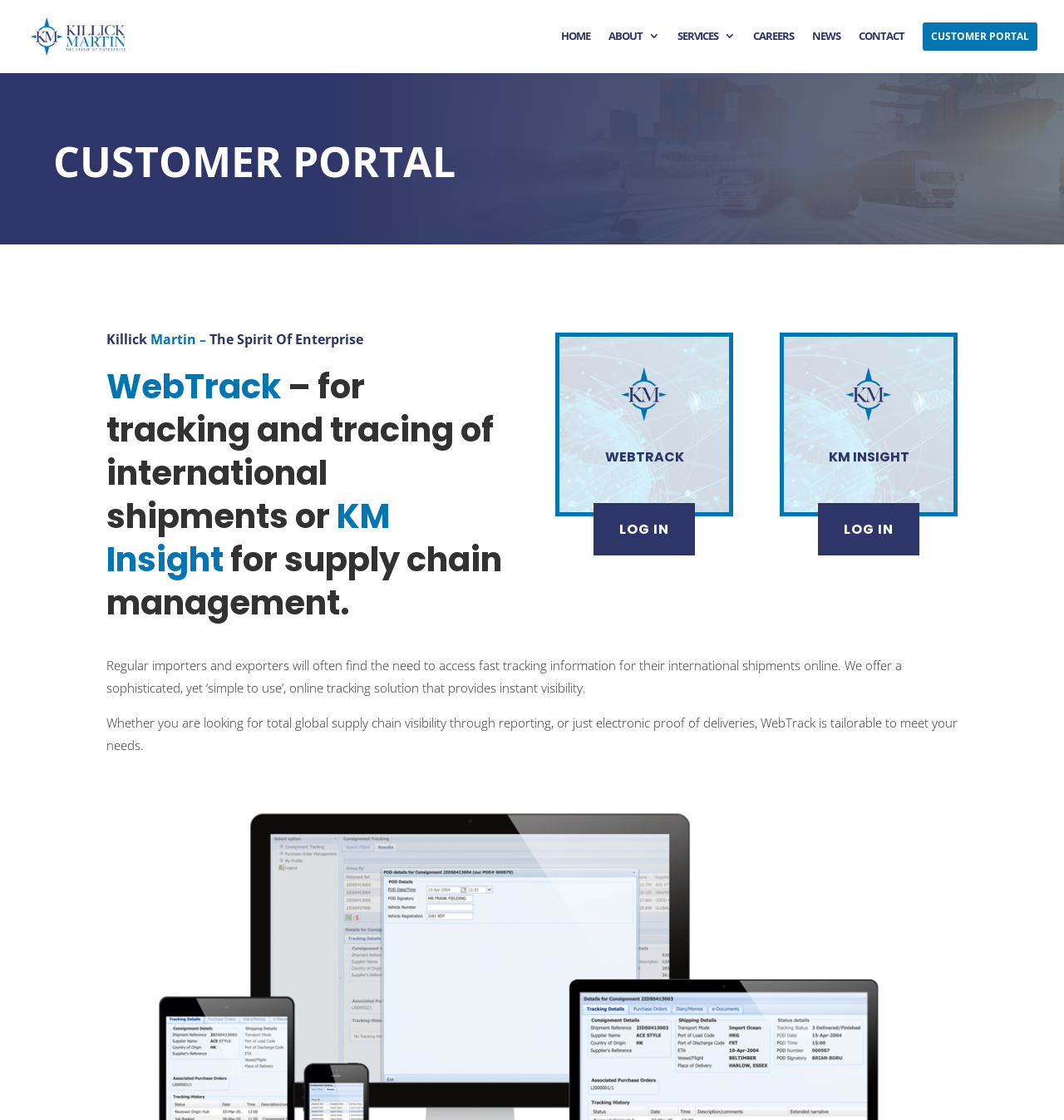Please specify the bounding box coordinates for the clickable region that will help you carry out the instruction: "Click the WebTrack link".

[0.526, 0.327, 0.685, 0.377]